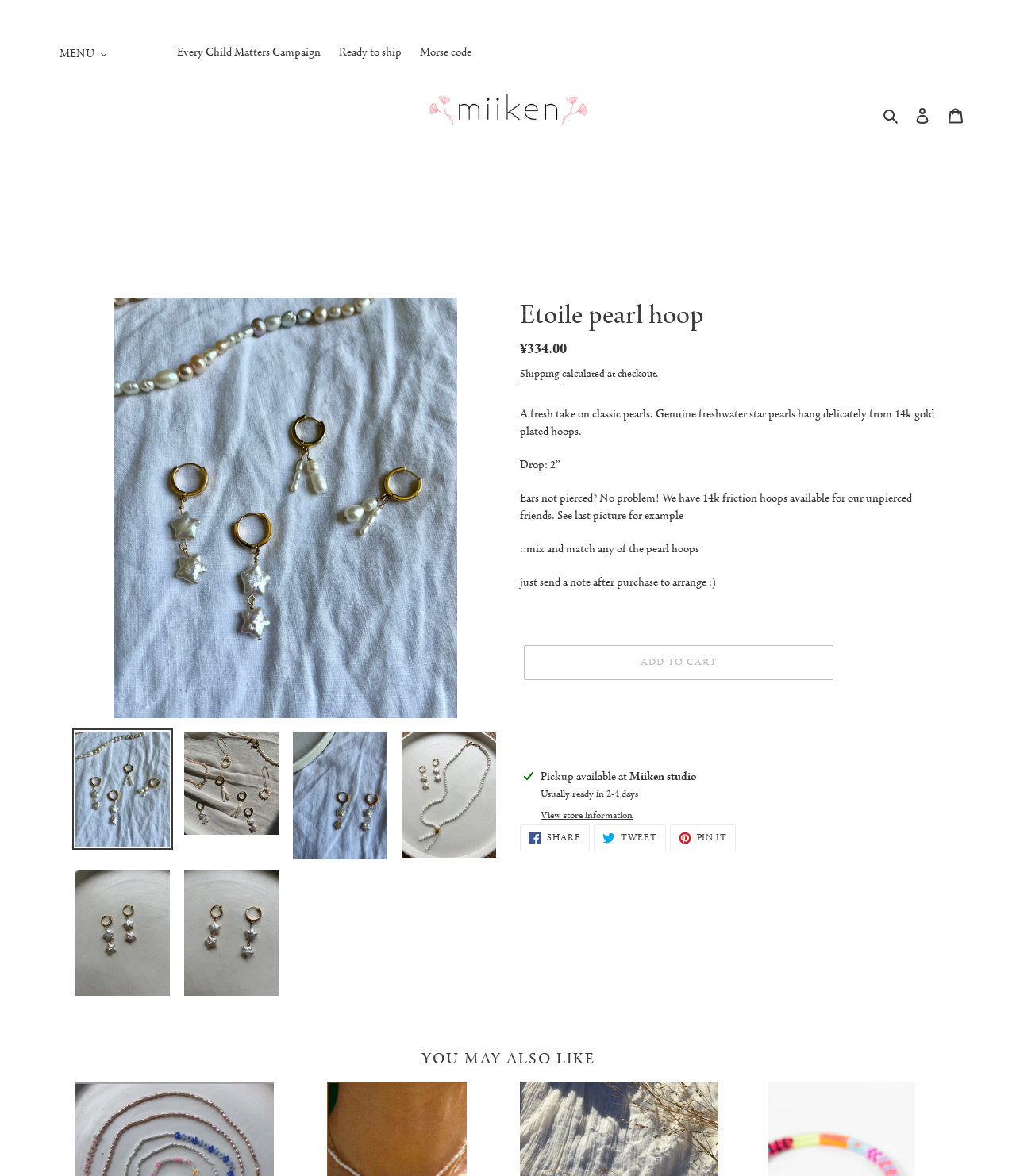Identify the bounding box coordinates of the section that should be clicked to achieve the task described: "View the 'Every Child Matters Campaign'".

[0.166, 0.037, 0.323, 0.054]